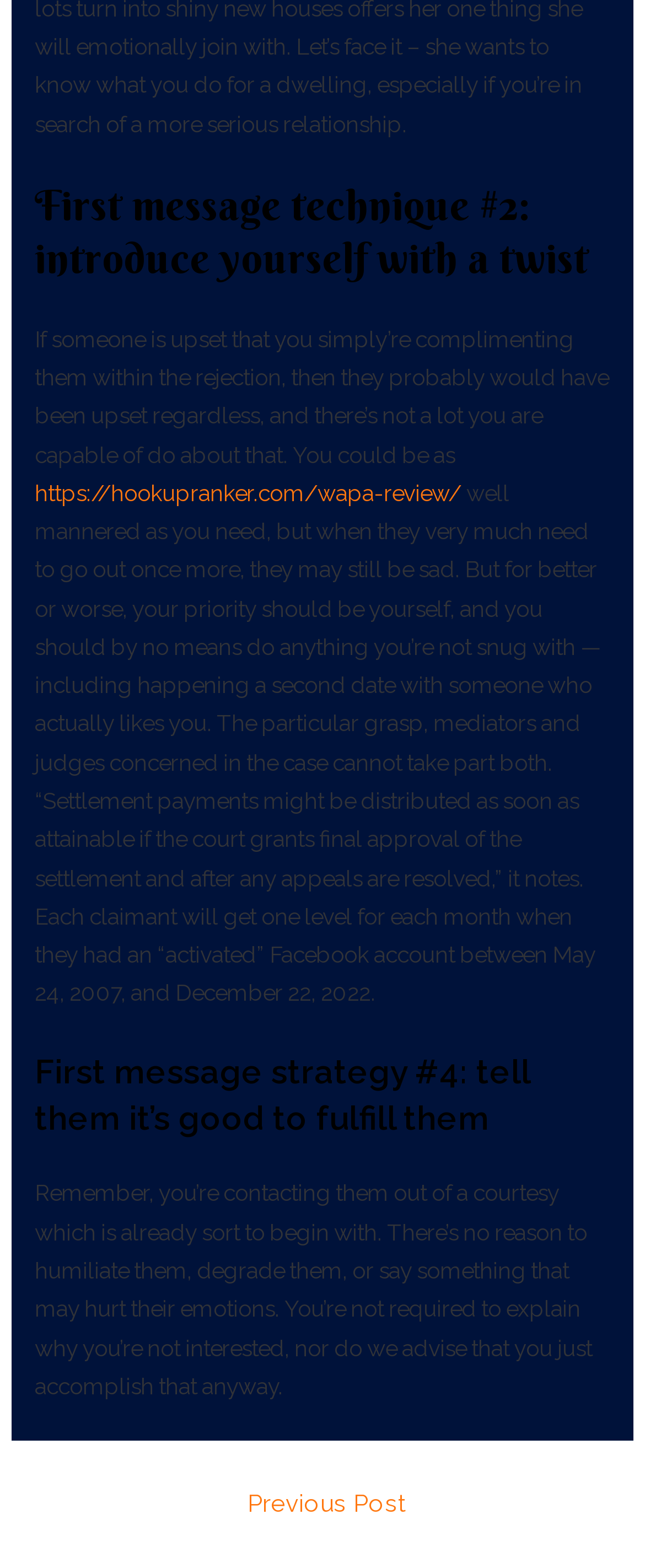What is the purpose of contacting someone?
Using the screenshot, give a one-word or short phrase answer.

courtesy